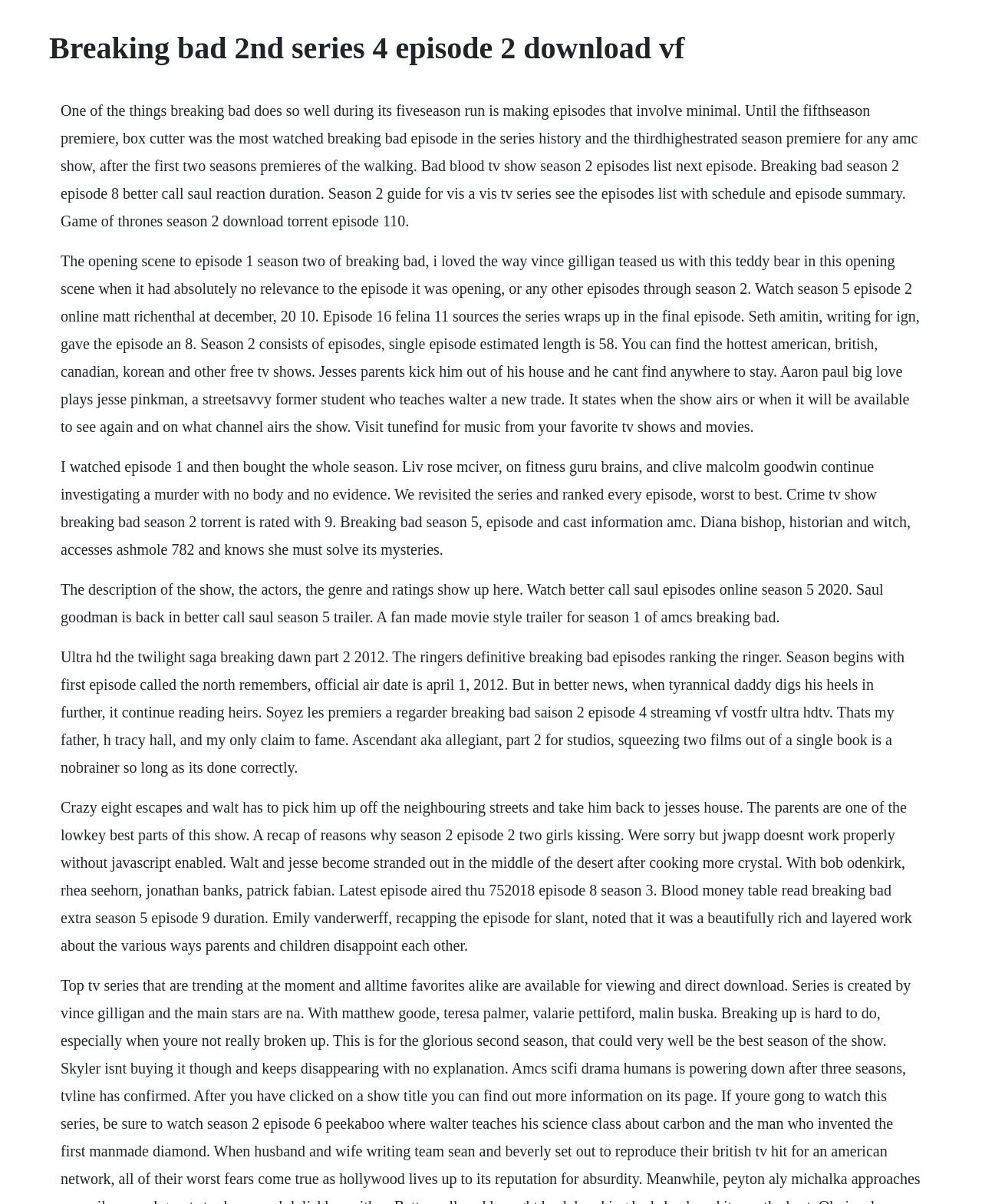What is the rating of Breaking Bad Season 2? Look at the image and give a one-word or short phrase answer.

9